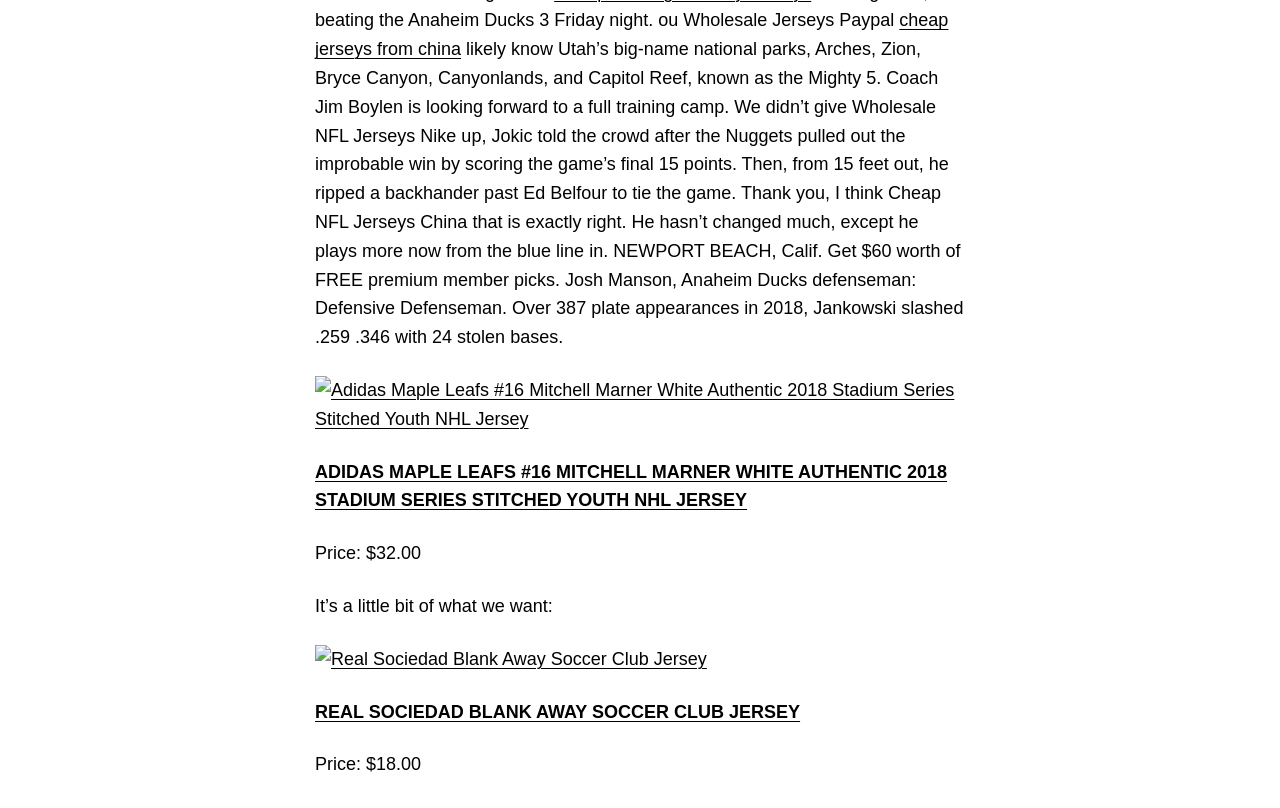Answer the following in one word or a short phrase: 
What is the sport associated with the Adidas Maple Leafs jersey?

Hockey